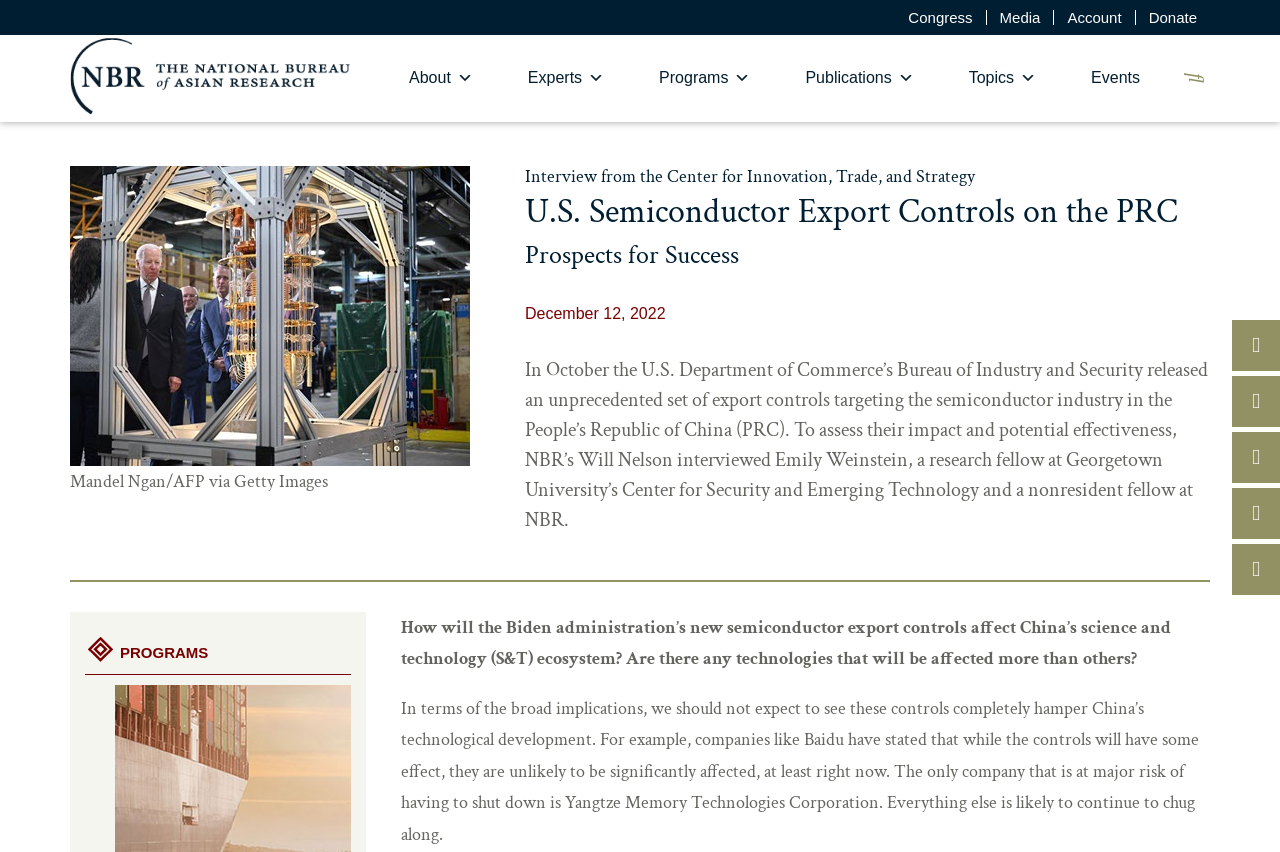Identify the bounding box coordinates for the element you need to click to achieve the following task: "Search using the search button". Provide the bounding box coordinates as four float numbers between 0 and 1, in the form [left, top, right, bottom].

[0.918, 0.074, 0.949, 0.11]